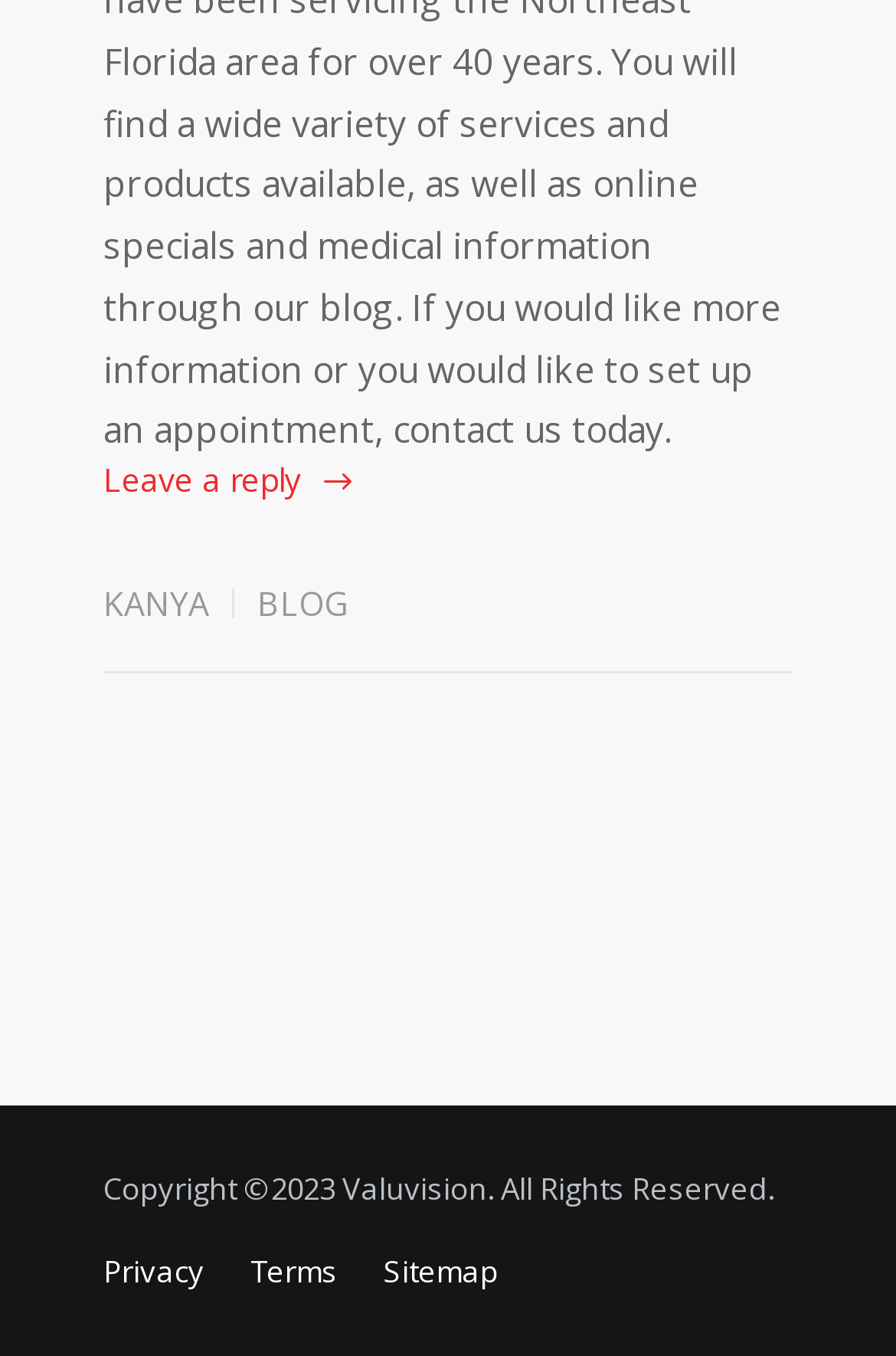How many navigation links are there in the top section?
Please provide a single word or phrase as the answer based on the screenshot.

2